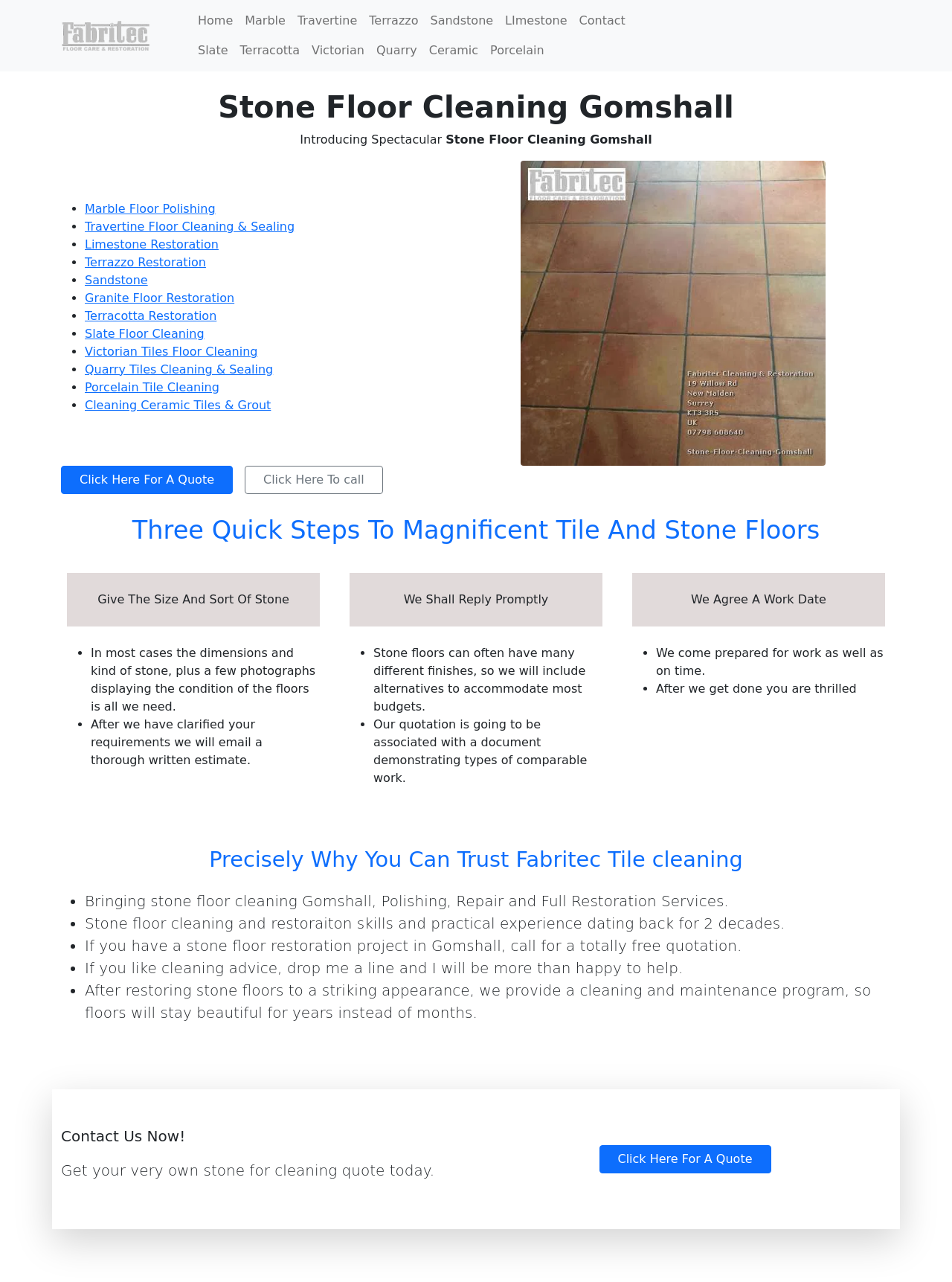Identify the bounding box coordinates of the area you need to click to perform the following instruction: "Click on the 'Home' link".

[0.202, 0.005, 0.251, 0.028]